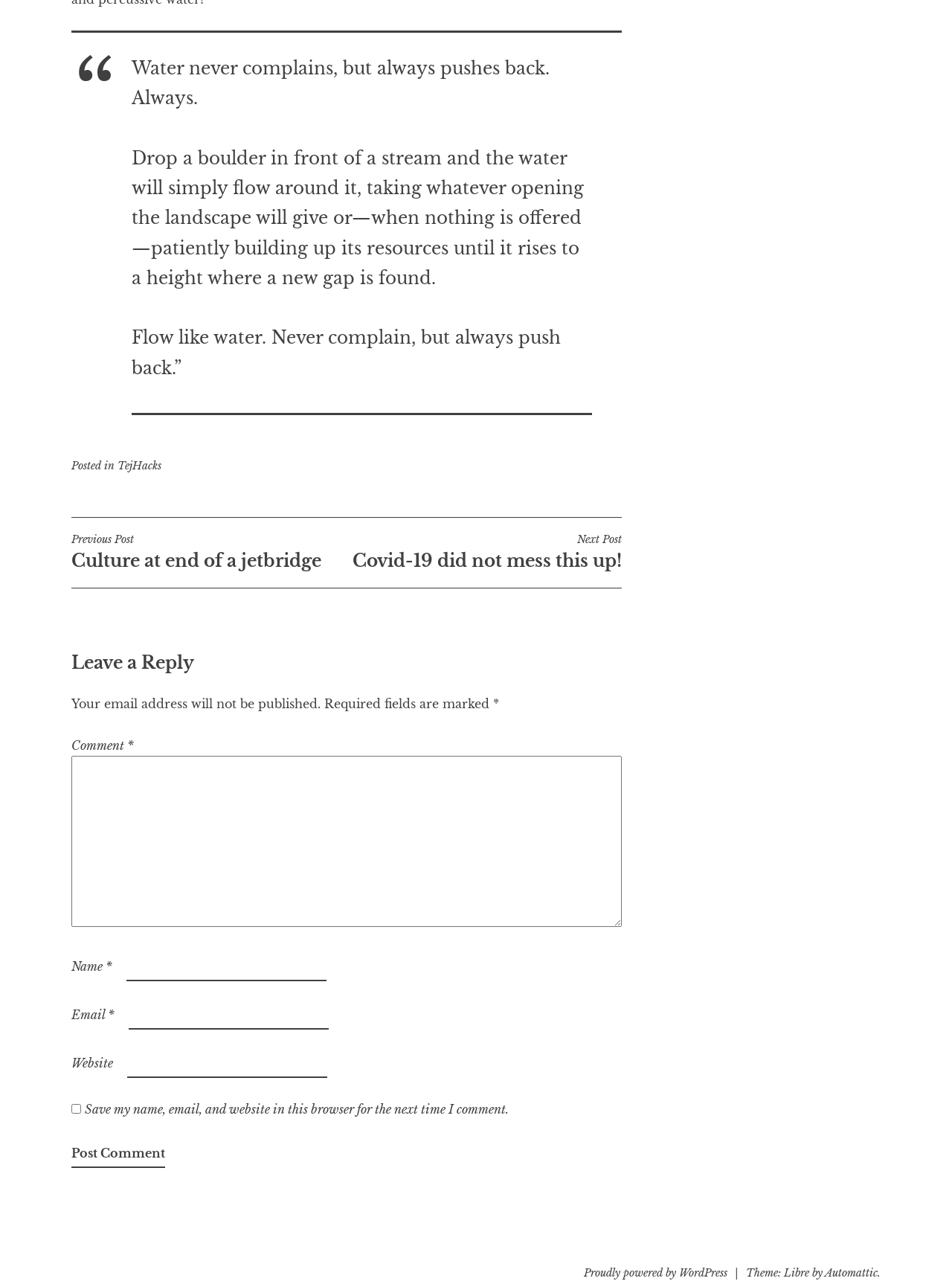Return the bounding box coordinates of the UI element that corresponds to this description: "Automattic". The coordinates must be given as four float numbers in the range of 0 and 1, [left, top, right, bottom].

[0.866, 0.984, 0.922, 0.994]